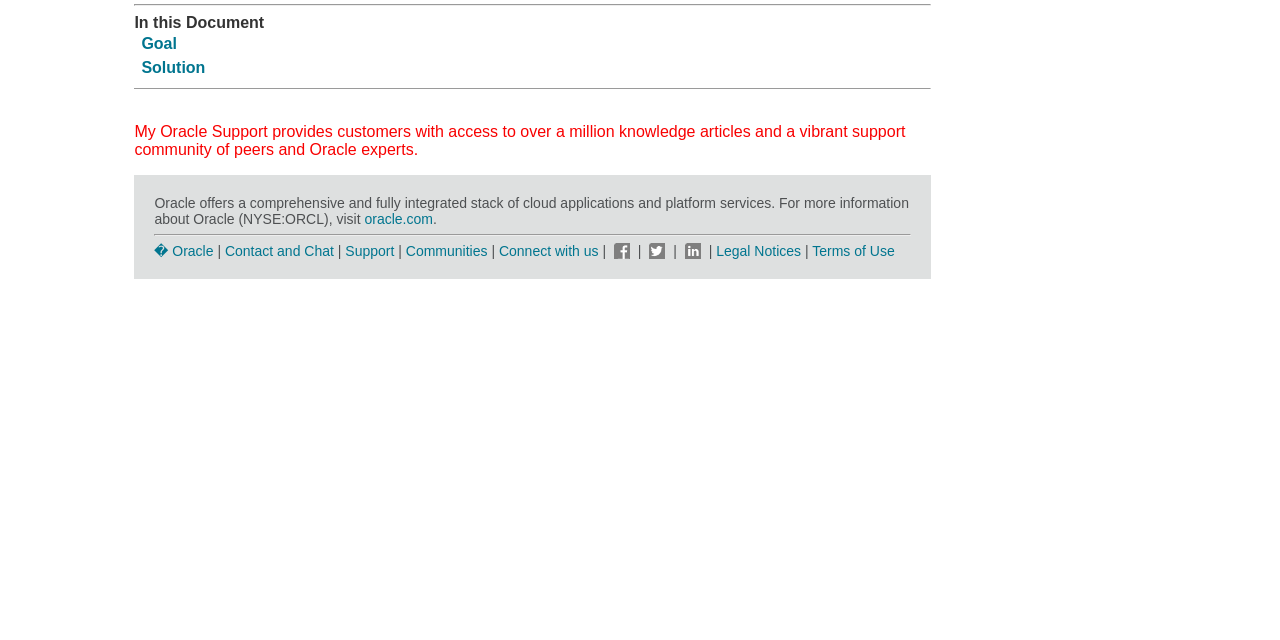Determine the bounding box for the described UI element: "� Oracle".

[0.121, 0.379, 0.167, 0.404]